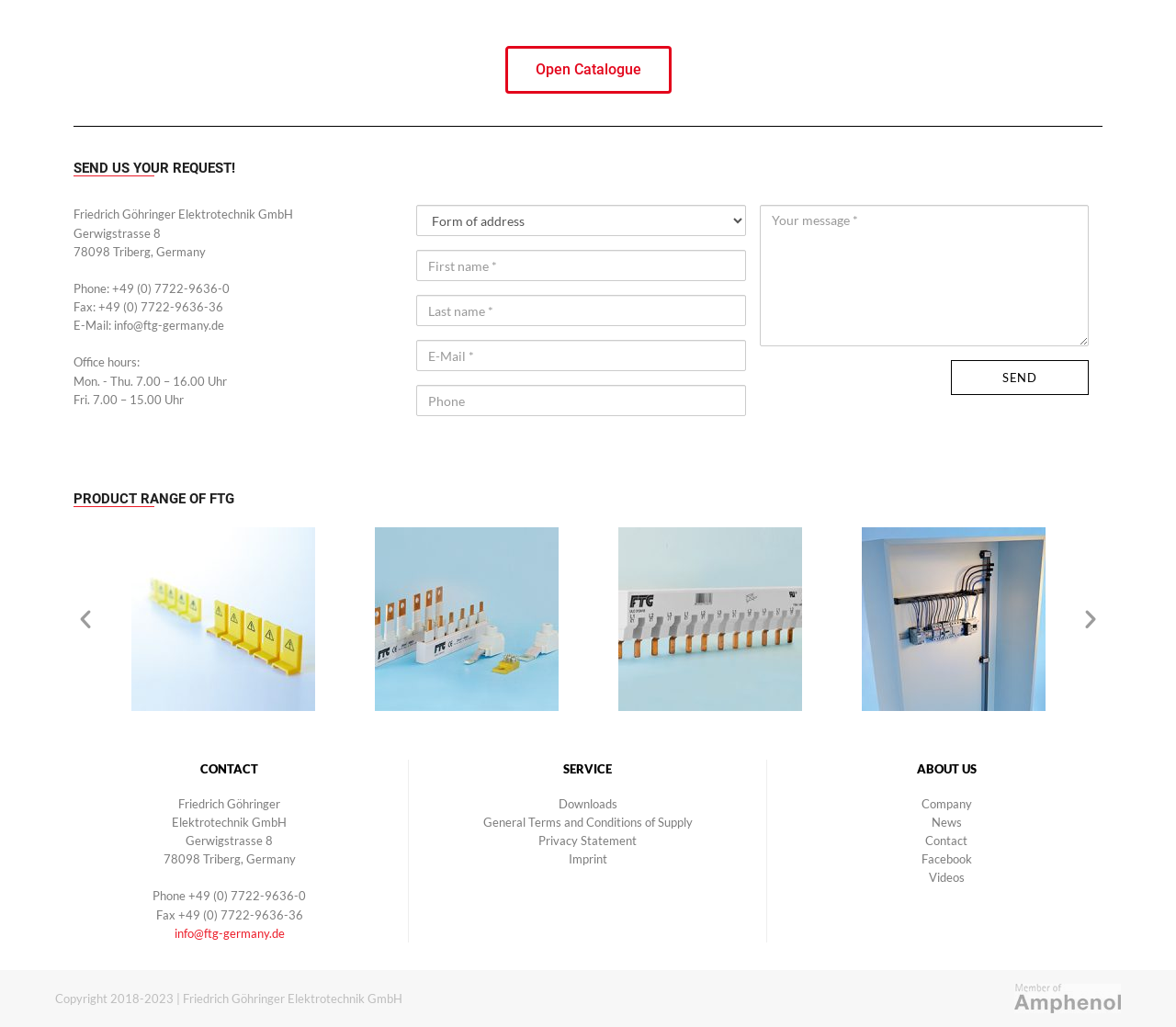Find the bounding box coordinates of the element's region that should be clicked in order to follow the given instruction: "Click on the 'Home' link". The coordinates should consist of four float numbers between 0 and 1, i.e., [left, top, right, bottom].

None